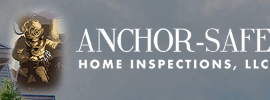Utilize the details in the image to thoroughly answer the following question: What service does the company provide?

The logo signifies the company's commitment to providing reliable home inspection services in Jackson and surrounding areas, which is explicitly stated in the caption.